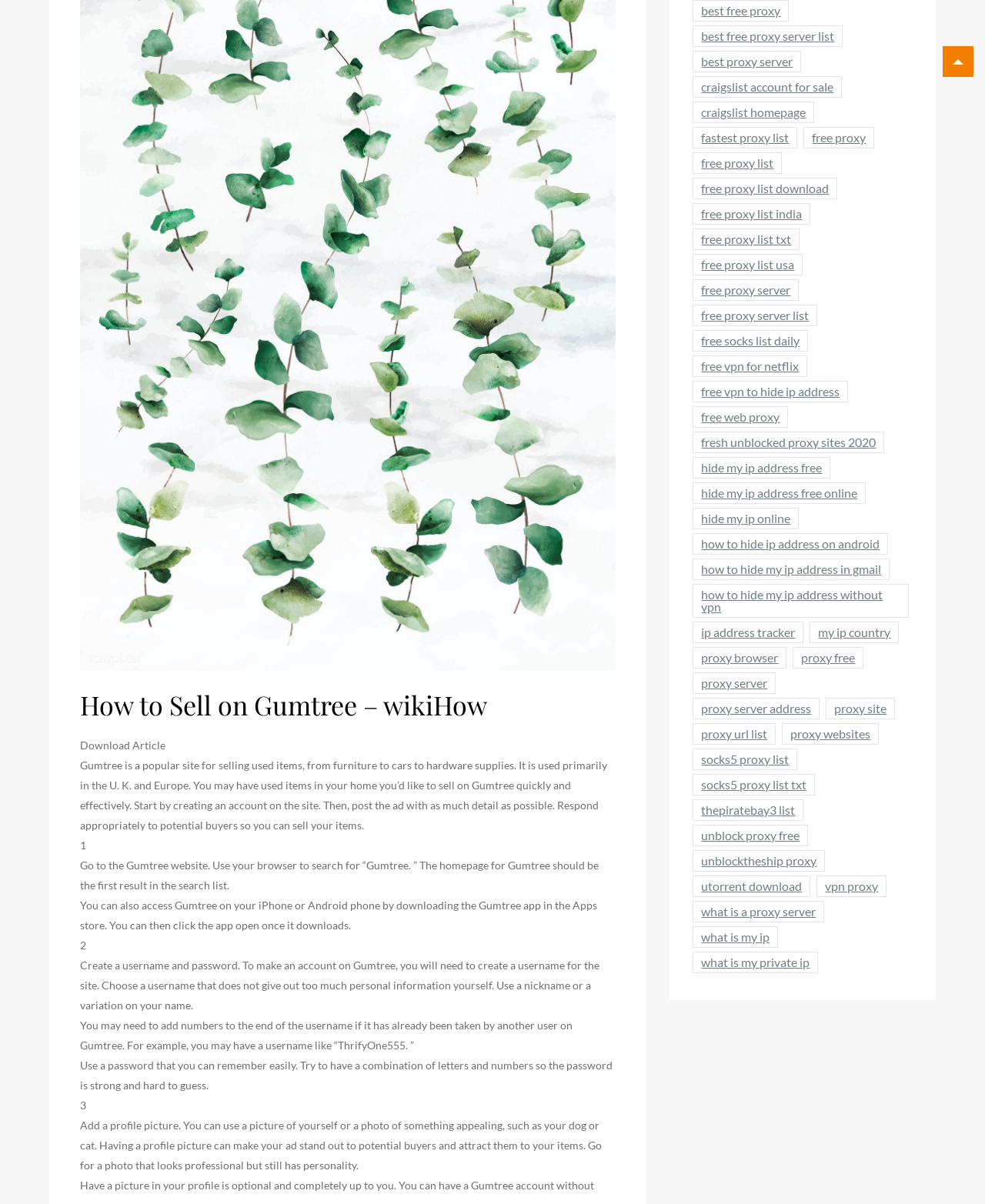Provide a brief response to the question below using a single word or phrase: 
What is the primary purpose of the website Gumtree?

Selling used items